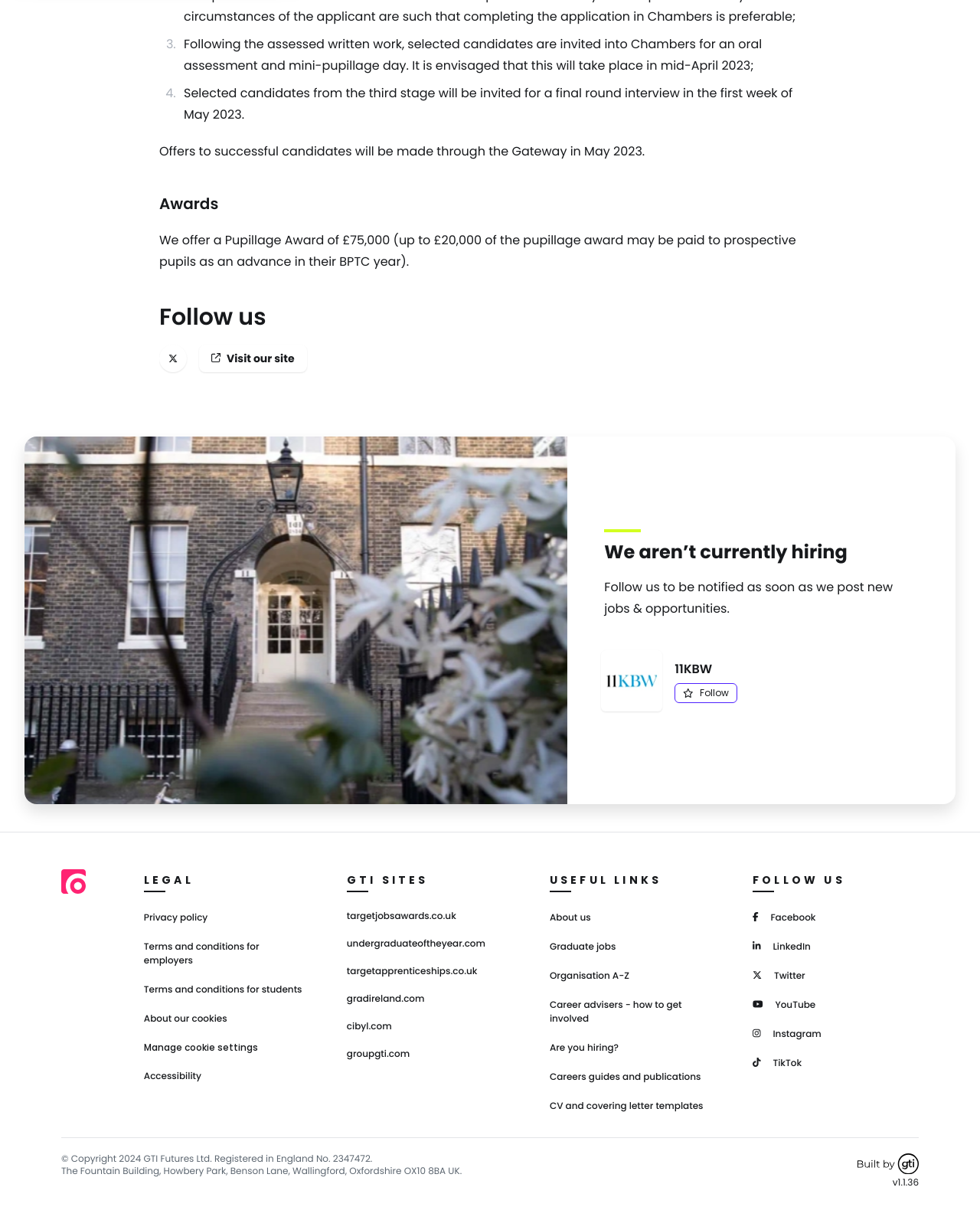Provide the bounding box coordinates for the area that should be clicked to complete the instruction: "Click on the 'STRATEGY' link".

None